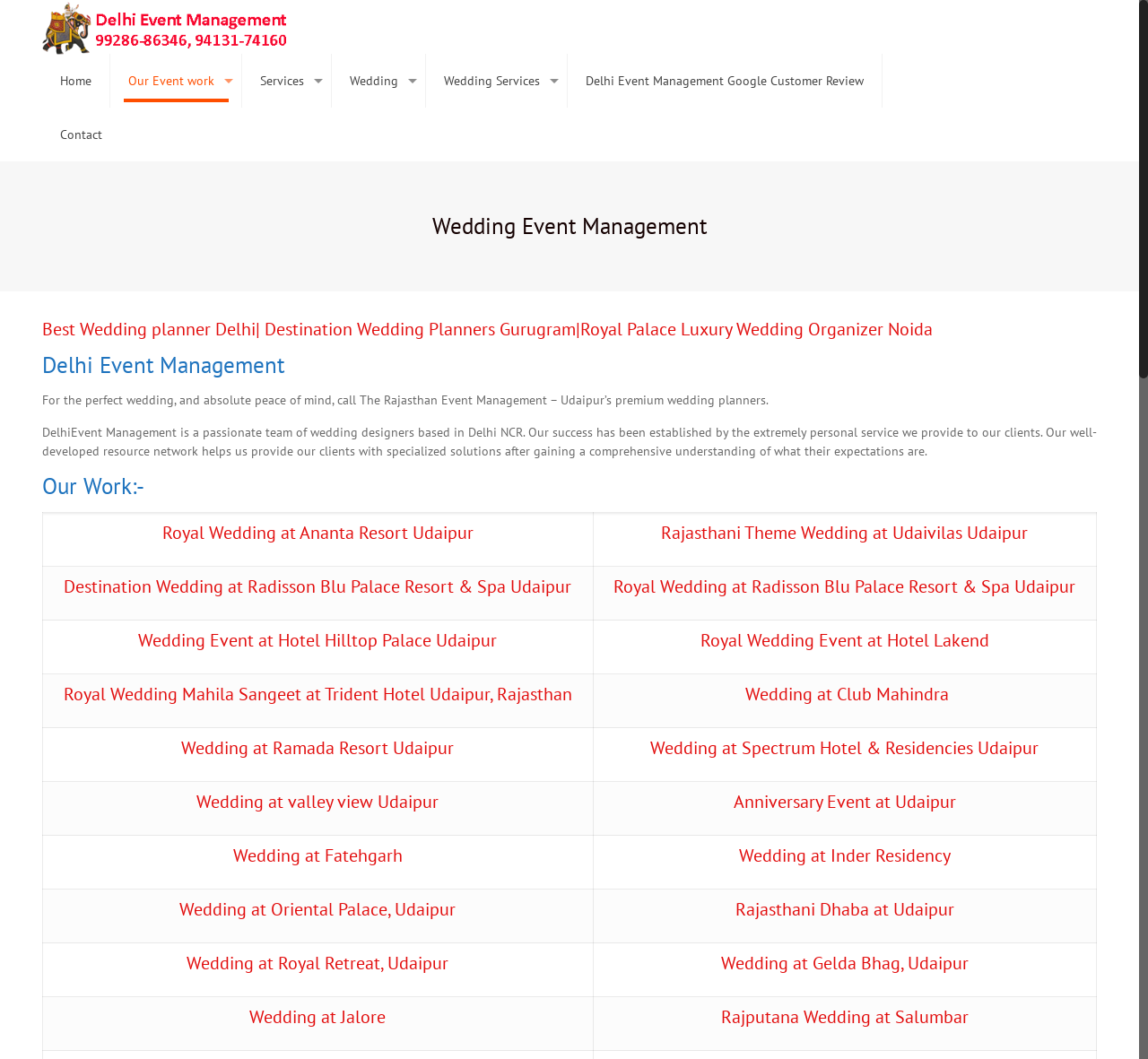Provide a thorough description of the webpage's content and layout.

This webpage is about a wedding planning service, specifically highlighting their expertise in destination weddings in Udaipur and other locations. At the top of the page, there is a logo and a navigation menu with links to different sections of the website, including "Home", "Our Event work", "Services", "Wedding", "Wedding Services", and "Contact".

Below the navigation menu, there are three headings that introduce the company and its services. The first heading reads "Wedding Event Management", followed by a brief description of the company's mission to provide perfect weddings and peace of mind to their clients. The second heading is "Best Wedding planner Delhi| Destination Wedding Planners Gurugram|Royal Palace Luxury Wedding Organizer Noida", which suggests that the company operates in multiple locations. The third heading is "Delhi Event Management", which is likely the name of the company.

Following the headings, there is a section that showcases the company's work, with a heading "Our Work:-" and a grid of images and links to various wedding events and services. Each grid cell contains a heading with a brief description of the event or service, along with a link to learn more. The events and services include weddings at various locations, such as Ananta Resort Udaipur, Udaivilas Udaipur, Radisson Blu Palace Resort & Spa Udaipur, and others.

The webpage has a total of 14 rows, each containing two grid cells, making a total of 28 events and services showcased. The layout is clean and organized, with clear headings and concise descriptions, making it easy to navigate and understand the company's services.